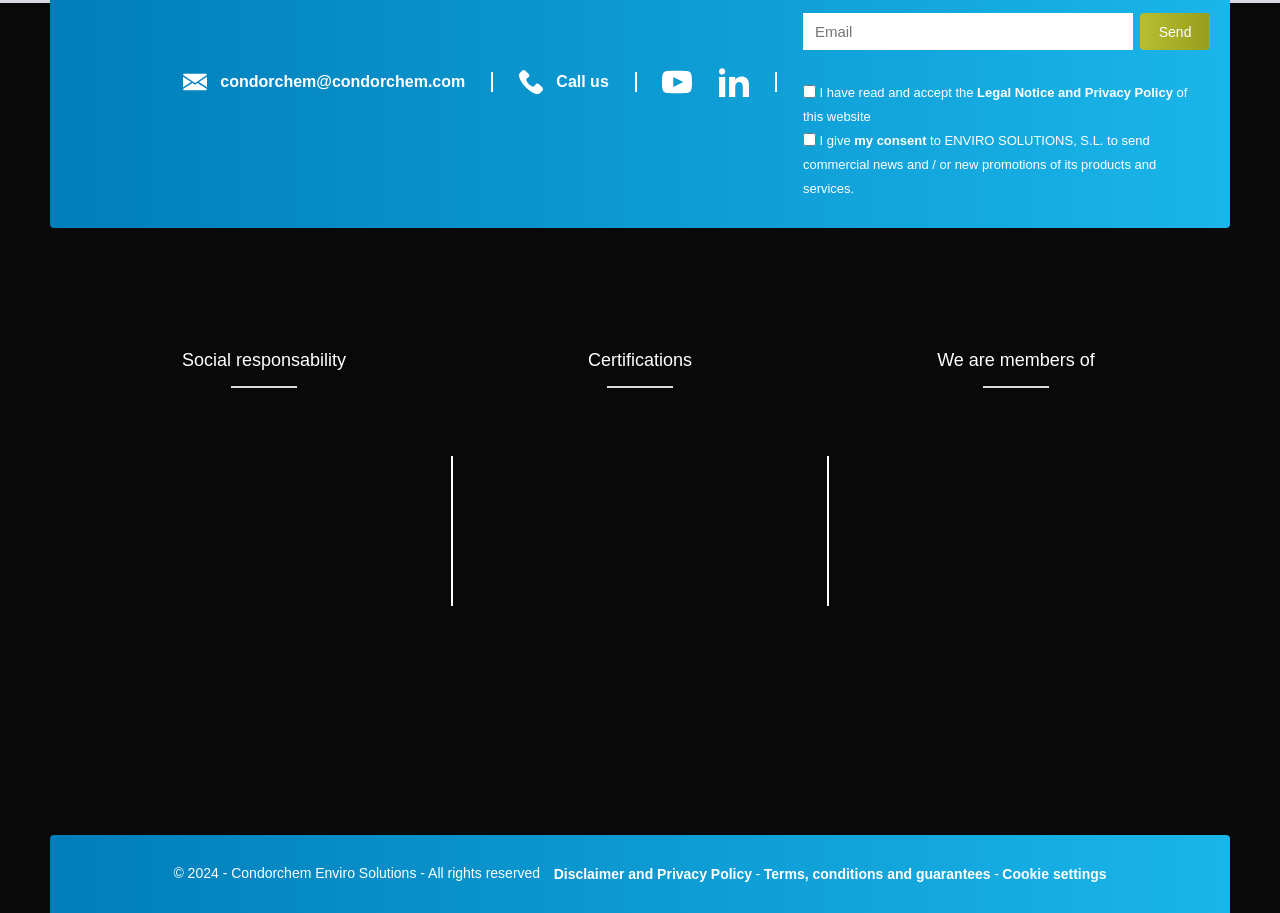Using the provided description: "DOWNLOADS", find the bounding box coordinates of the corresponding UI element. The output should be four float numbers between 0 and 1, in the format [left, top, right, bottom].

None